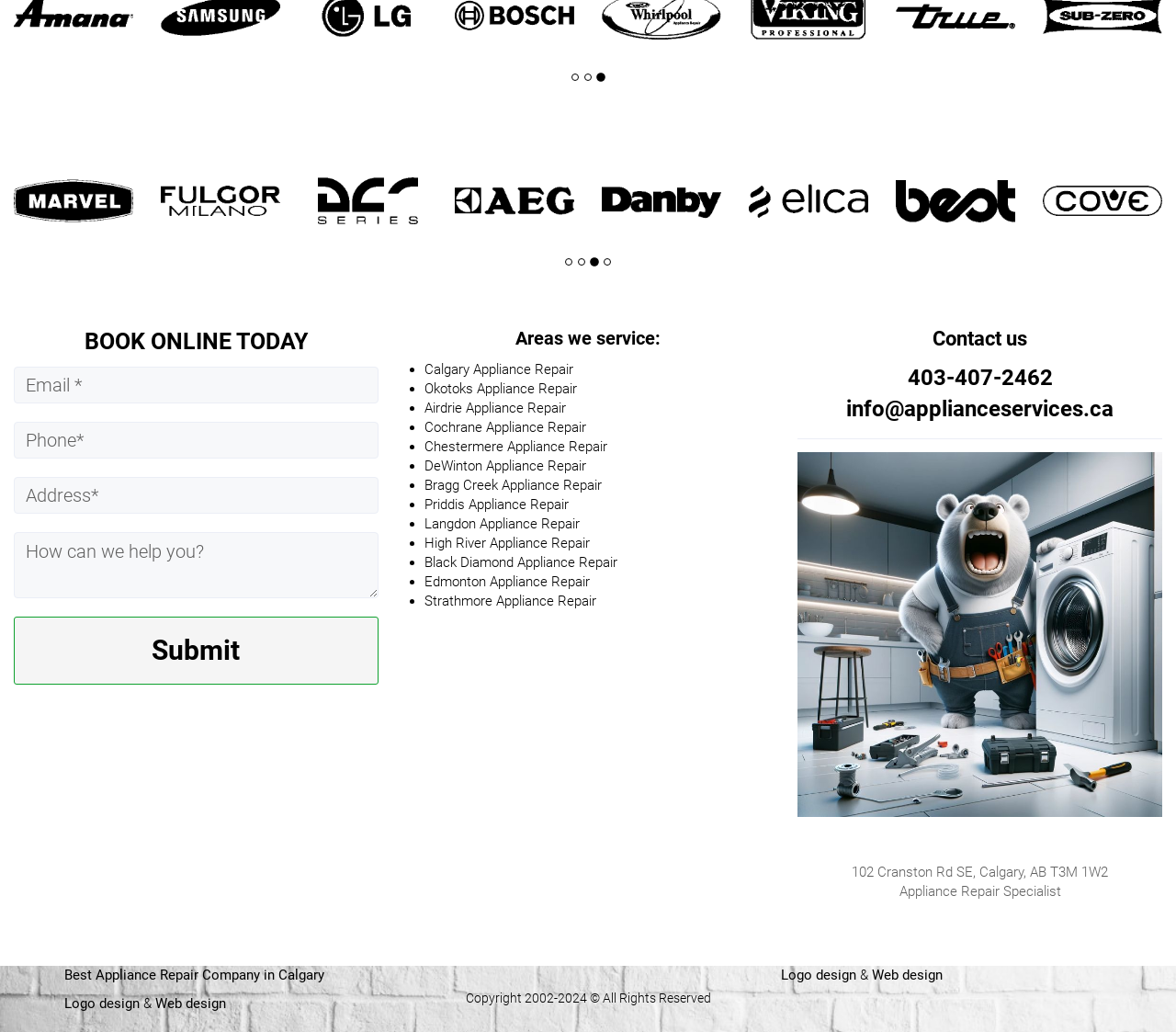Can you find the bounding box coordinates for the UI element given this description: "Submit"? Provide the coordinates as four float numbers between 0 and 1: [left, top, right, bottom].

[0.012, 0.597, 0.322, 0.663]